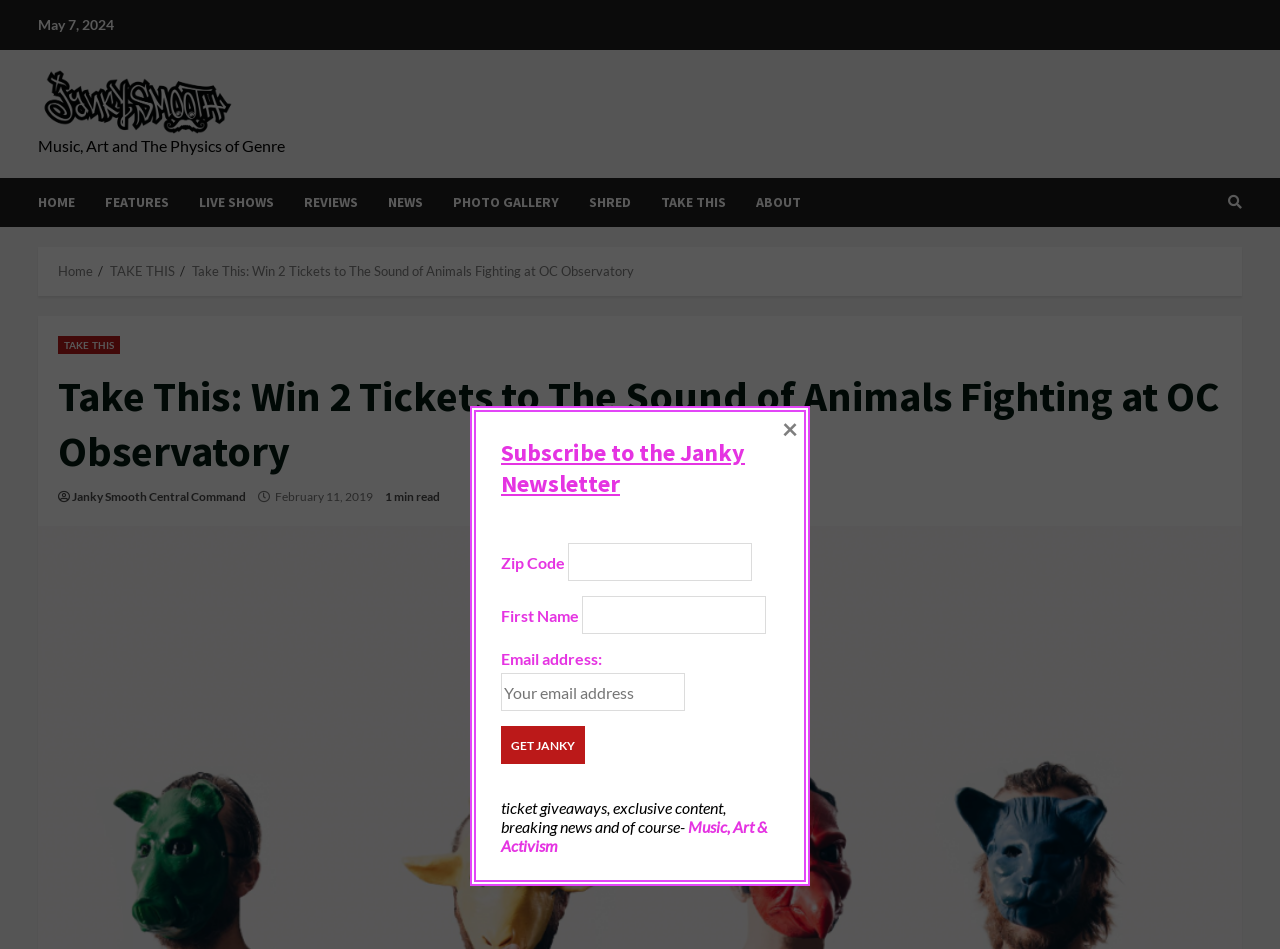Find the bounding box coordinates of the element to click in order to complete the given instruction: "Enter your email address."

[0.391, 0.71, 0.535, 0.75]